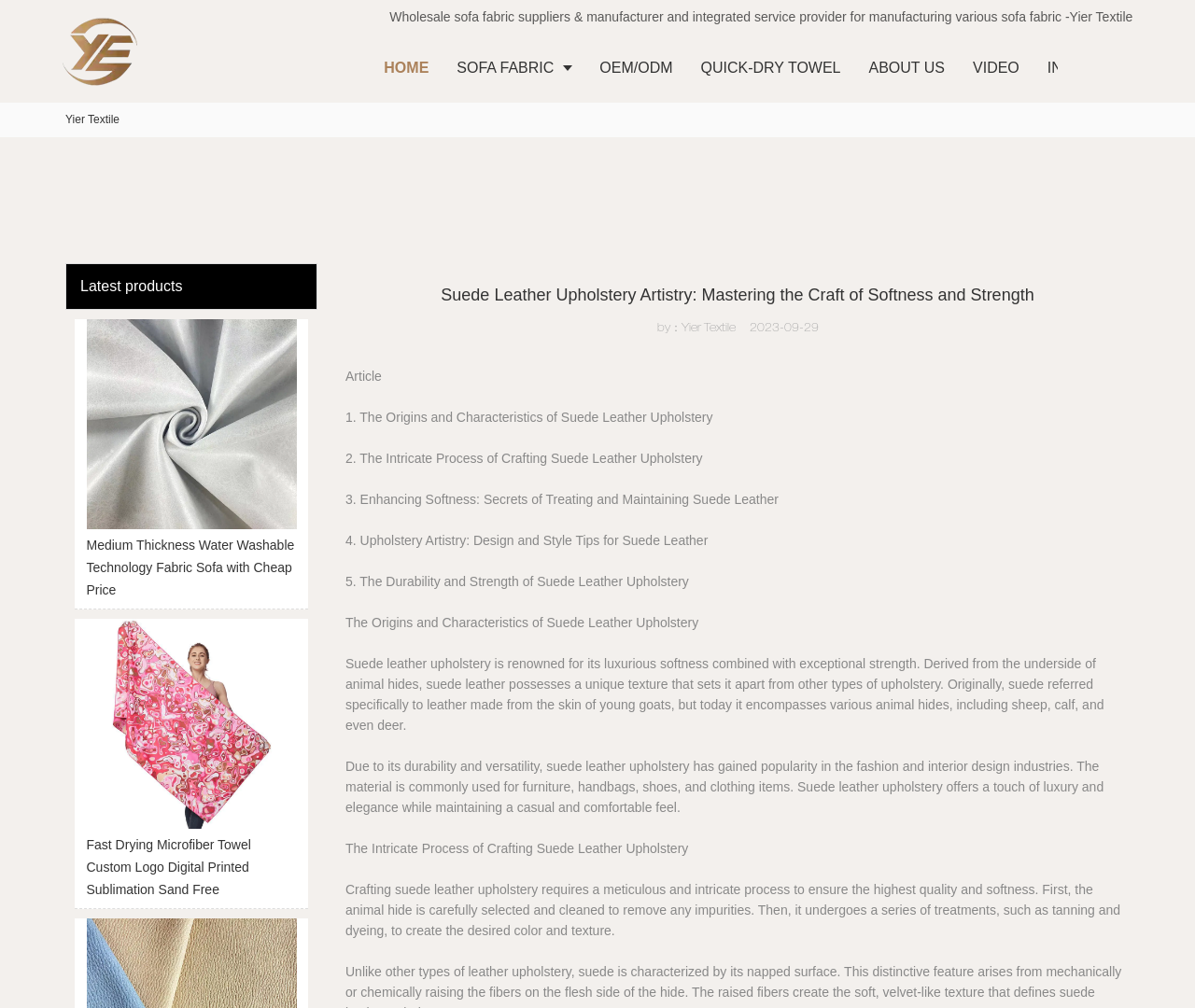Please provide a comprehensive response to the question below by analyzing the image: 
What is the benefit of suede leather upholstery?

The webpage states that suede leather upholstery offers a touch of luxury and elegance while maintaining a casual and comfortable feel. This information is found in the section 'The Origins and Characteristics of Suede Leather Upholstery'.